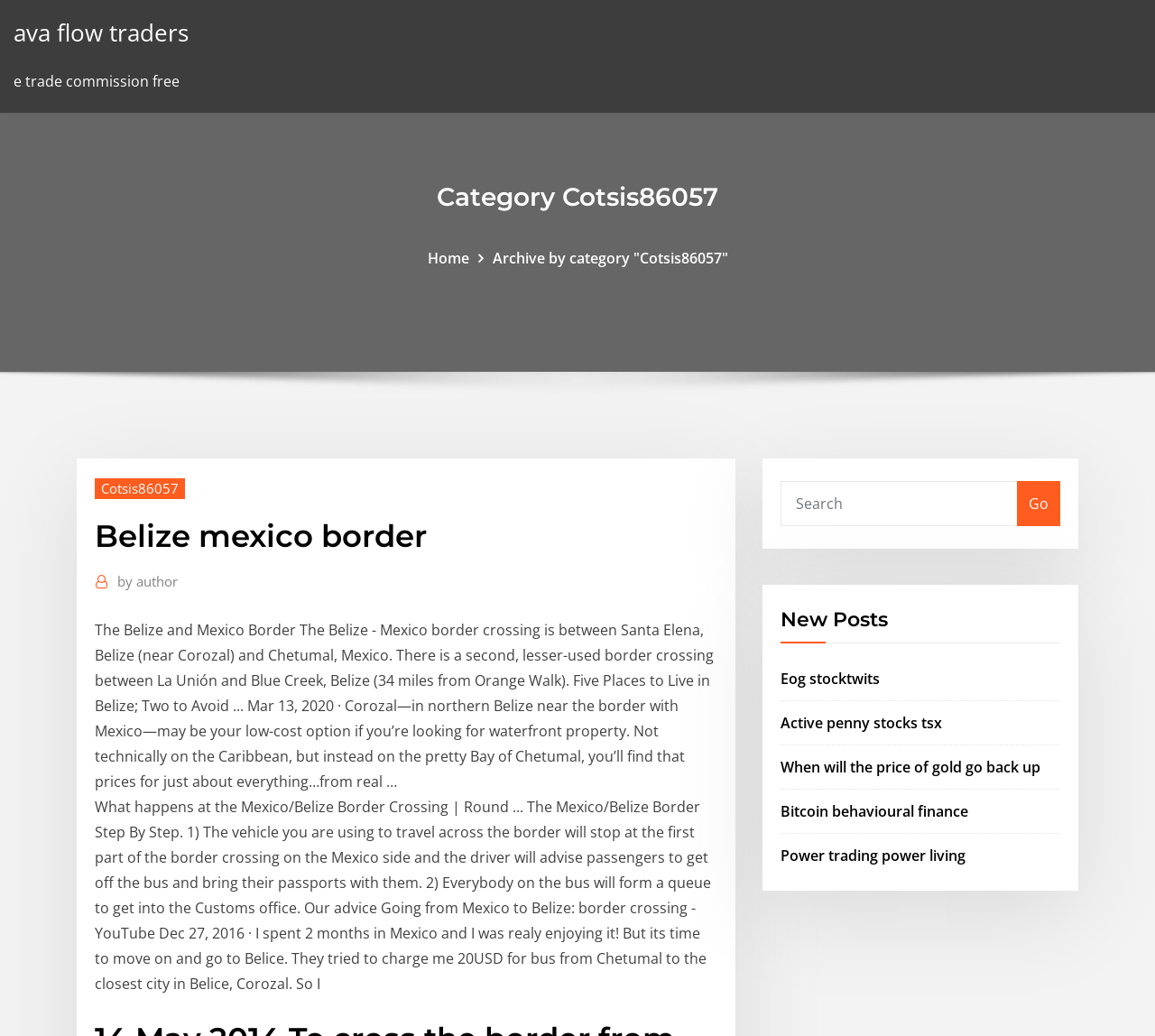Locate the bounding box coordinates of the UI element described by: "by author". Provide the coordinates as four float numbers between 0 and 1, formatted as [left, top, right, bottom].

[0.102, 0.55, 0.154, 0.573]